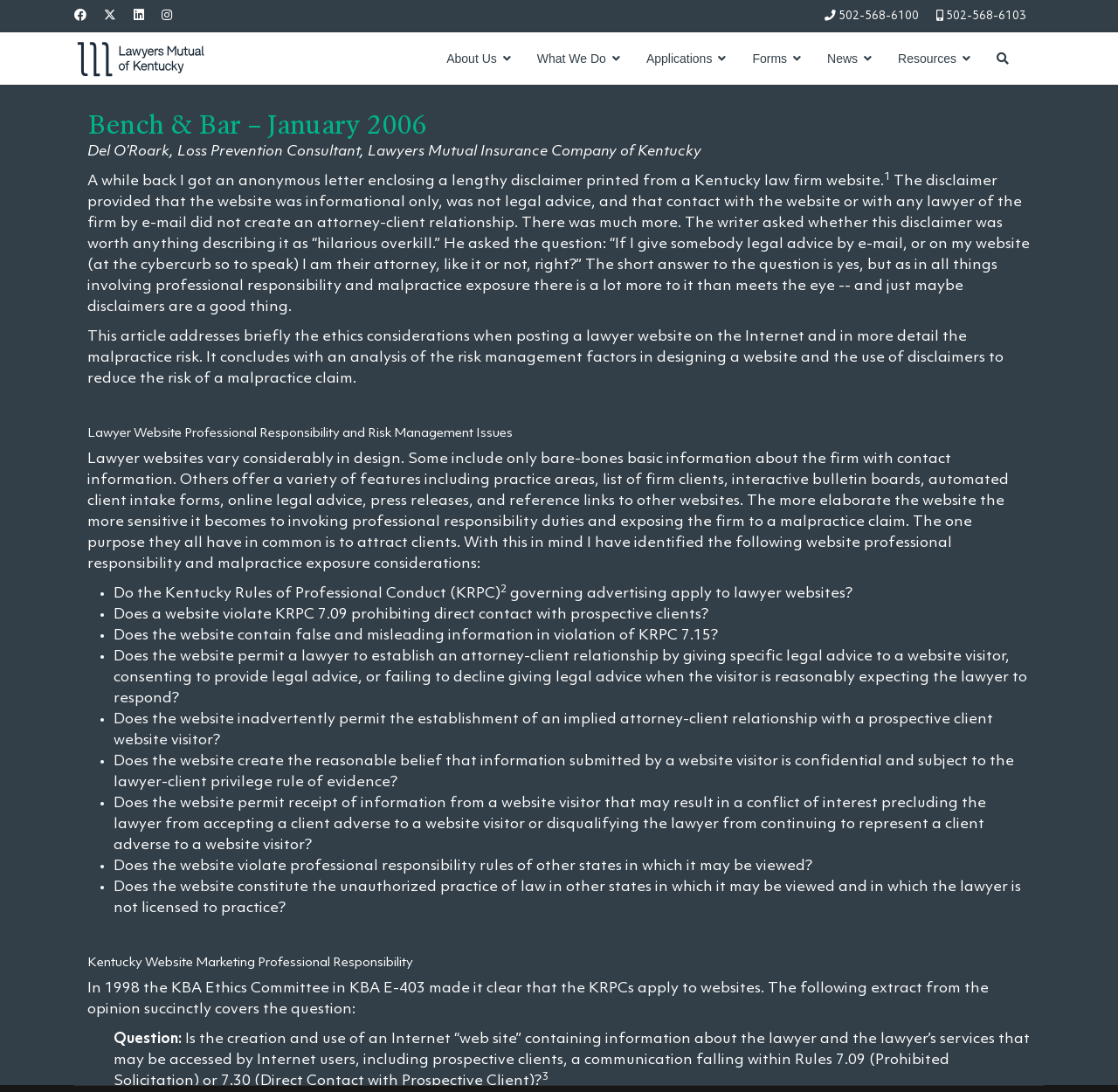Specify the bounding box coordinates (top-left x, top-left y, bottom-right x, bottom-right y) of the UI element in the screenshot that matches this description: What We Do

[0.469, 0.03, 0.566, 0.078]